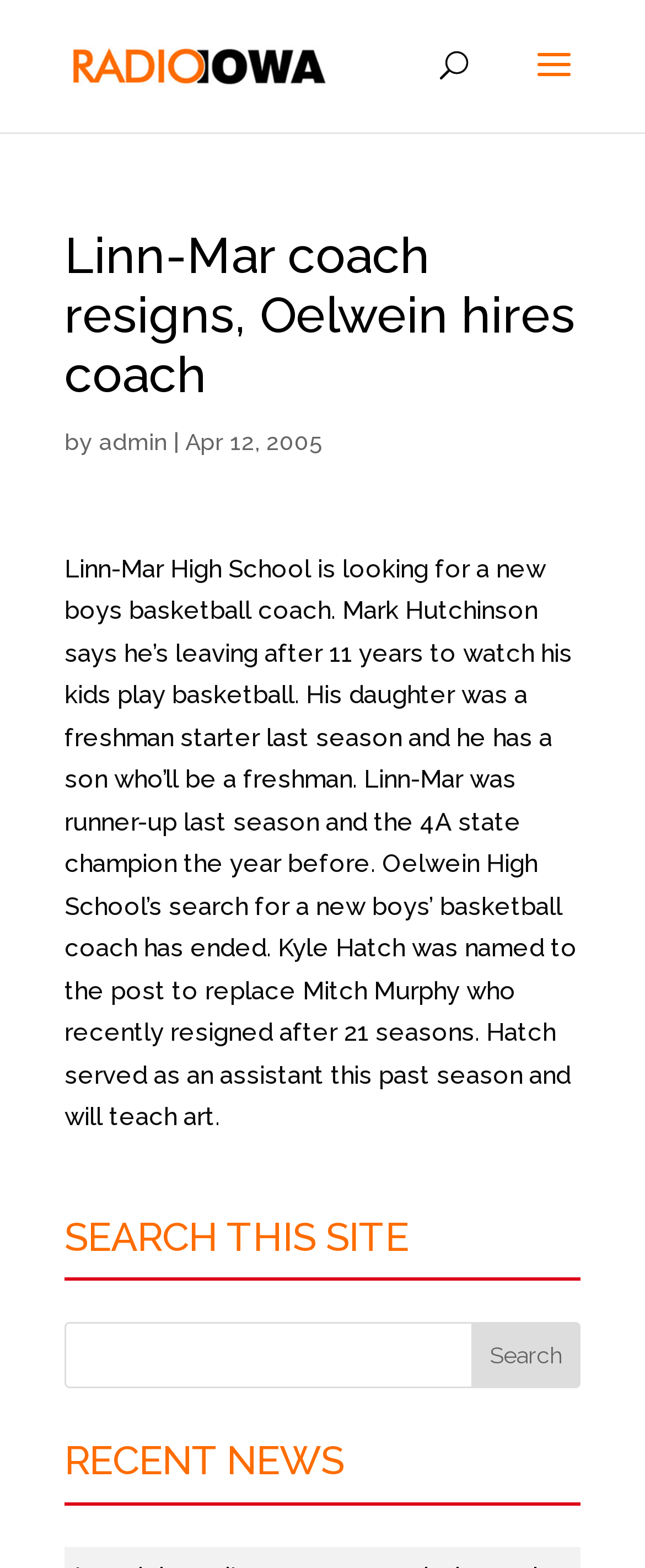Who is leaving Linn-Mar High School?
Please use the image to provide an in-depth answer to the question.

According to the article, Mark Hutchinson is leaving Linn-Mar High School after 11 years to watch his kids play basketball.